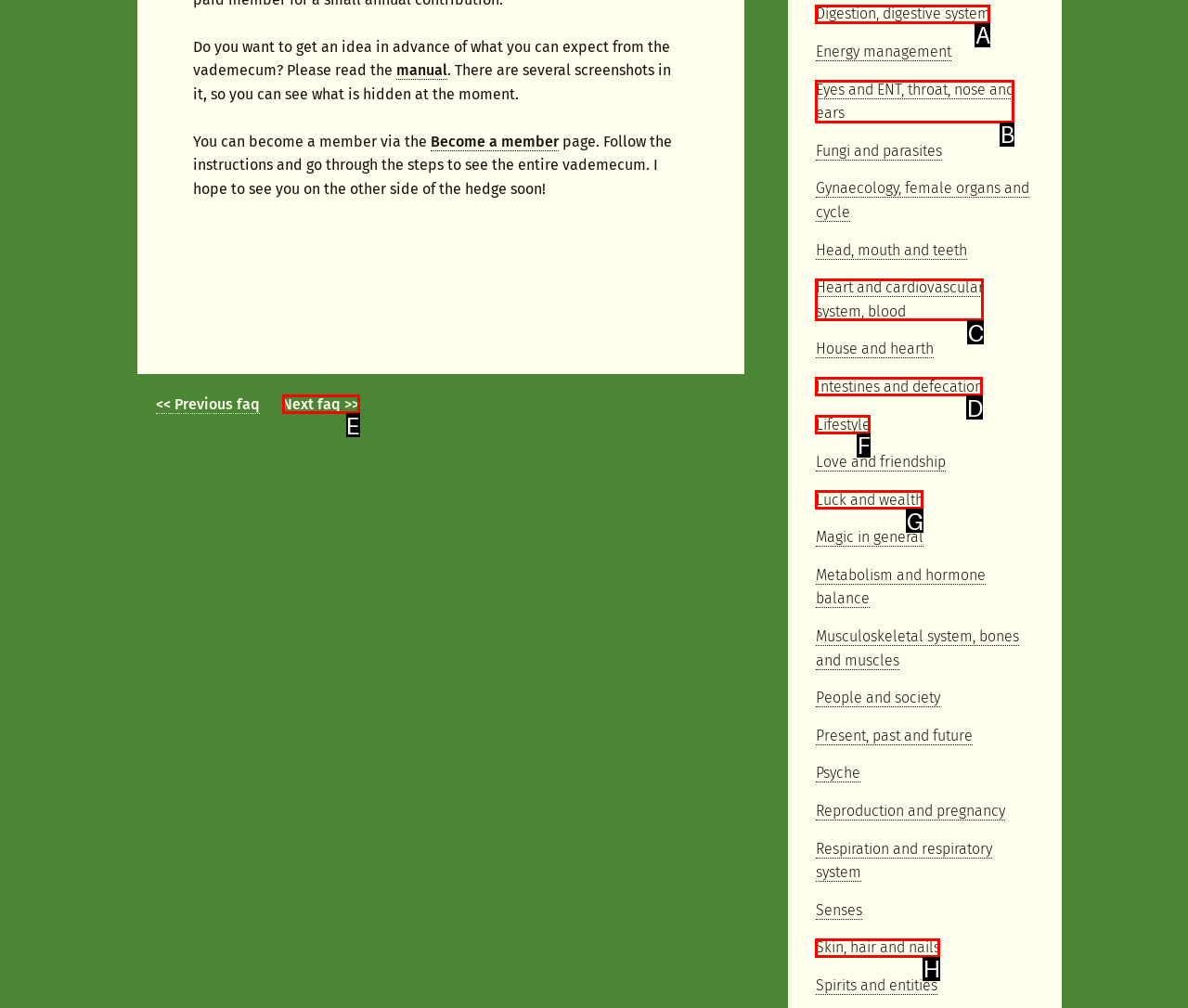Pick the option that corresponds to: Digestion, digestive system
Provide the letter of the correct choice.

A